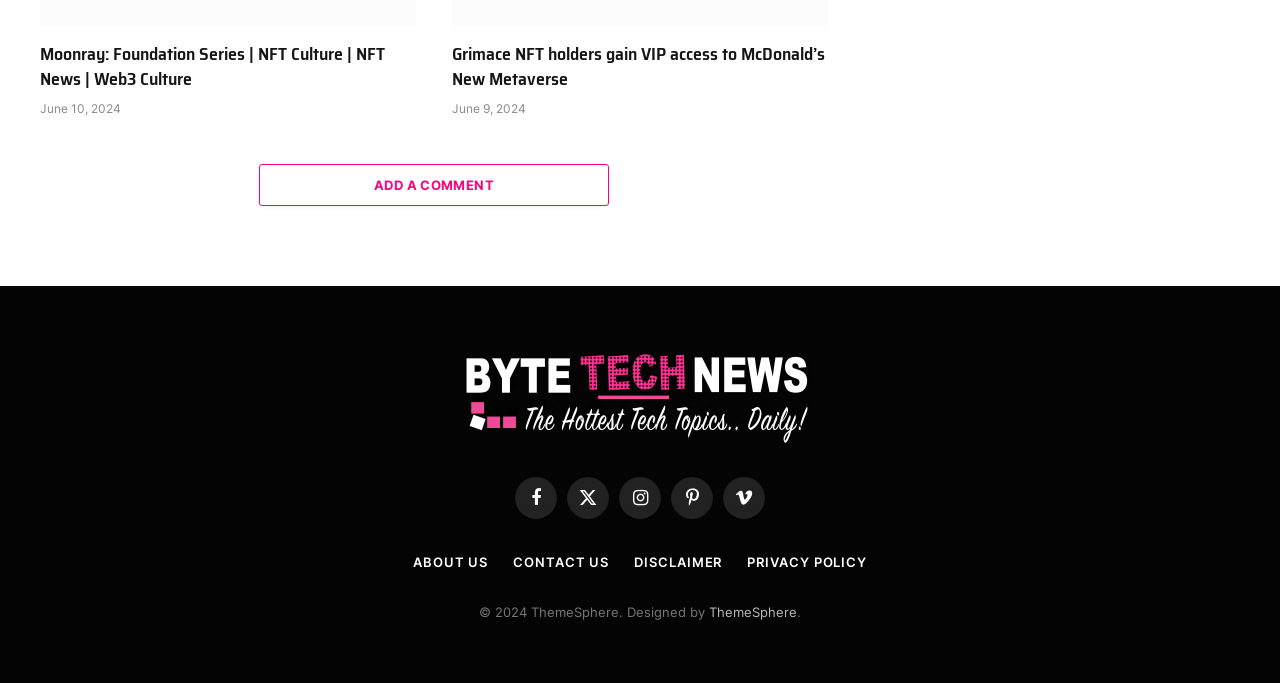Pinpoint the bounding box coordinates for the area that should be clicked to perform the following instruction: "Click on the 'ThemeSphere' link".

[0.554, 0.884, 0.623, 0.908]